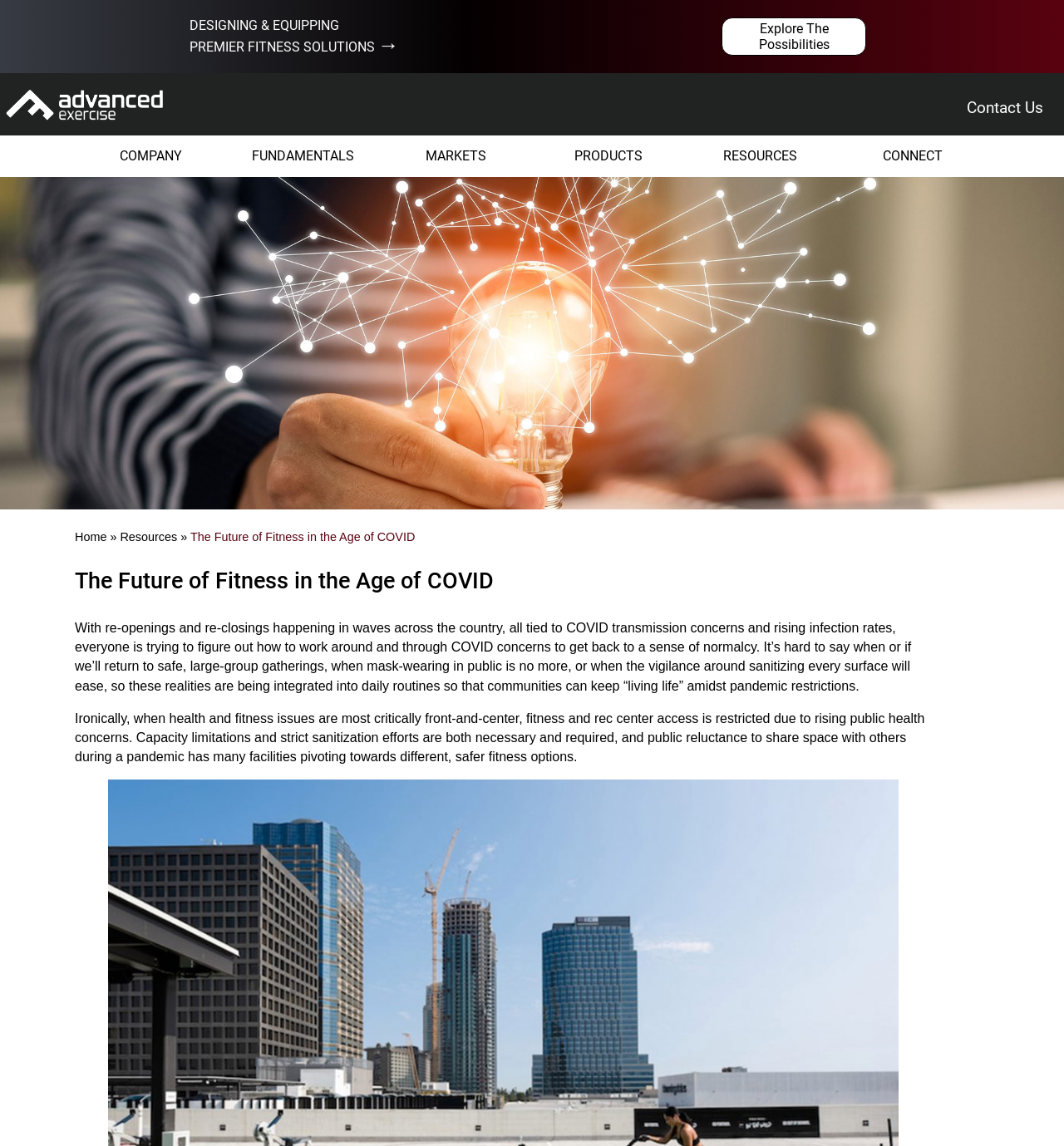Find the bounding box coordinates of the element to click in order to complete this instruction: "Go to Advanced Exercise". The bounding box coordinates must be four float numbers between 0 and 1, denoted as [left, top, right, bottom].

[0.0, 0.069, 0.167, 0.114]